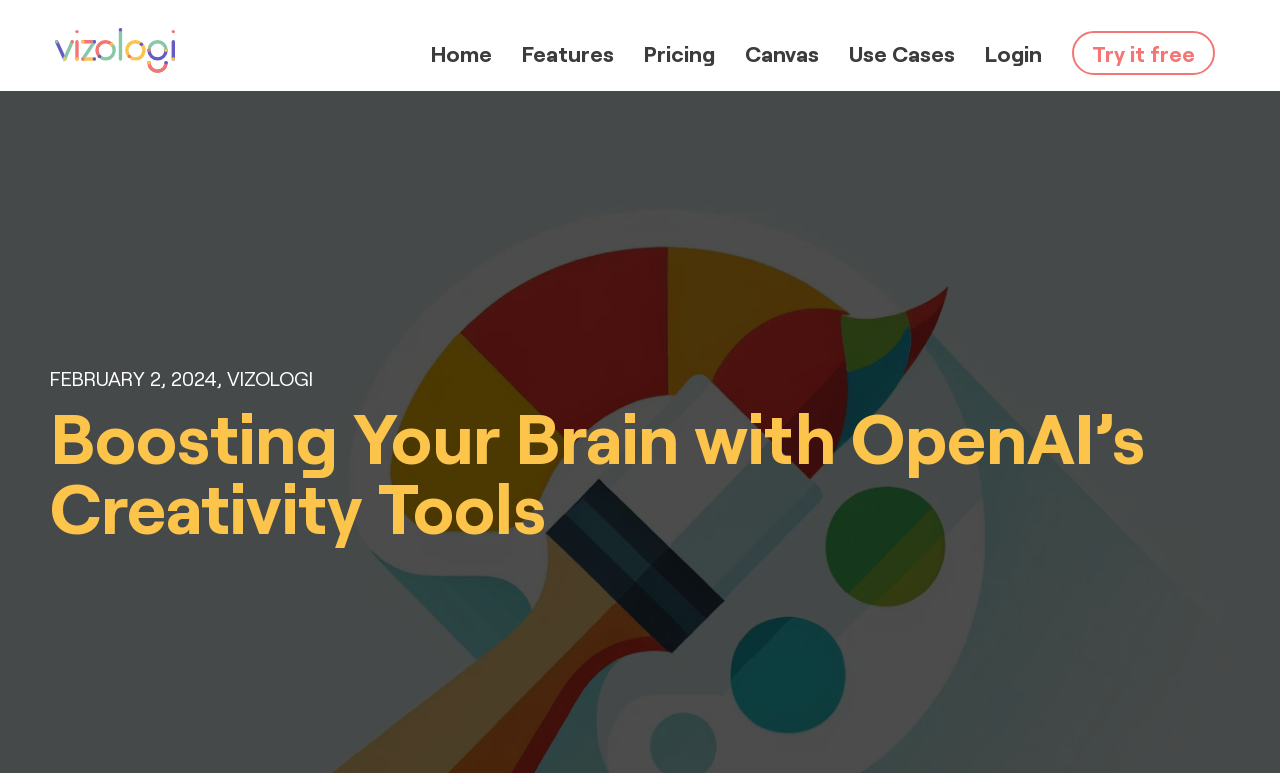Write a detailed summary of the webpage, including text, images, and layout.

The webpage is about OpenAI's creativity tools and their benefits for cognitive abilities. At the top left, there is a link with no text, followed by a row of links including "Home", "Features", "Pricing", "Canvas", "Use Cases", and "Login", which are positioned horizontally and evenly spaced. The "Try it free" link is located at the top right.

Below the top navigation links, there is a date and author information "FEBRUARY 2, 2024, VIZOLOGI" at the top left. The main heading "Boosting Your Brain with OpenAI’s Creativity Tools" is centered and takes up most of the width of the page, positioned below the date and author information.